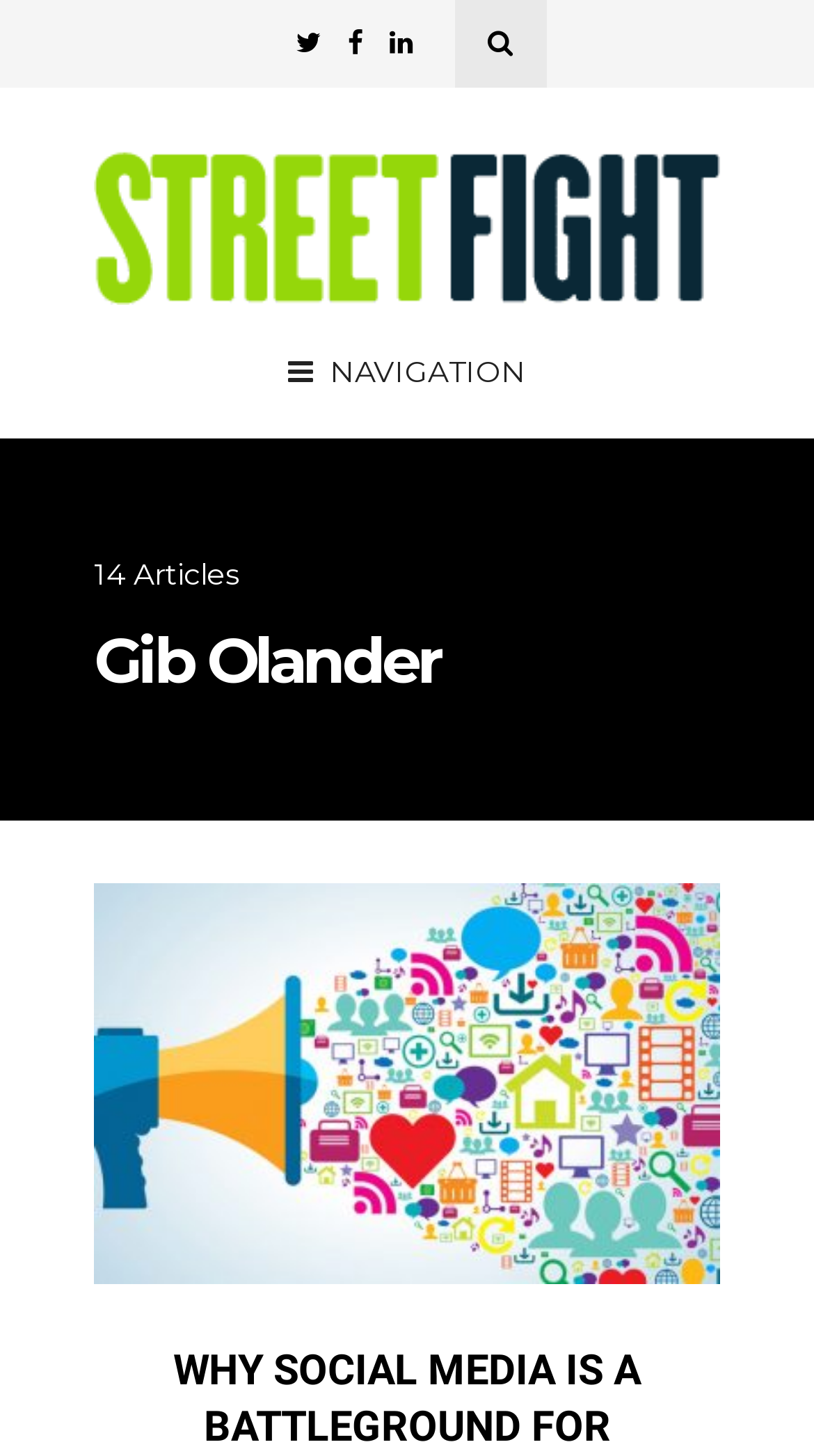How many articles are mentioned?
Please give a detailed and thorough answer to the question, covering all relevant points.

I found the StaticText element with the text '14 Articles' at coordinates [0.115, 0.381, 0.295, 0.407], which indicates the number of articles mentioned.